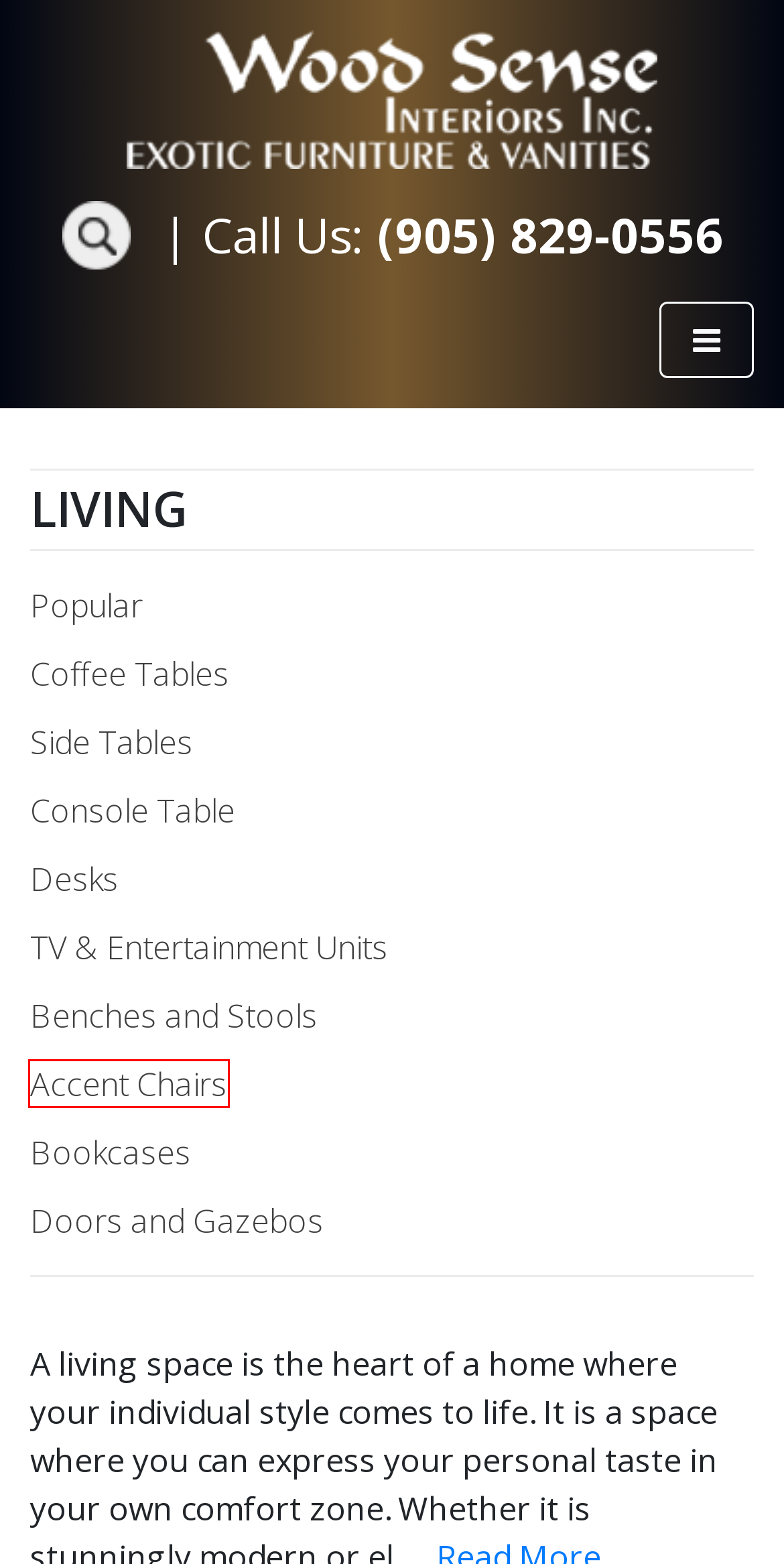Check out the screenshot of a webpage with a red rectangle bounding box. Select the best fitting webpage description that aligns with the new webpage after clicking the element inside the bounding box. Here are the candidates:
A. Solid Wood & Reclaimed Wood Console Tables
B. Solid & Reclaimed Wood Accent Chairs - Wood Sense Interiors
C. Ceiling Lights, Lighting Fixtures & Sets - Wood Sense Interiors
D. Indoor Solid & Reclaimed Wood Benches & Stools
E. Reclaimed & Solid Wood Coffee Tables: Sheesham, Acacia & Solid Teak
F. Solid Wood & Reclaimed Wood Office Desks
G. Solid Wood Entertainment Units & TV Stands
H. Solid & Reclaimed Wood Doors & Gazebos

B